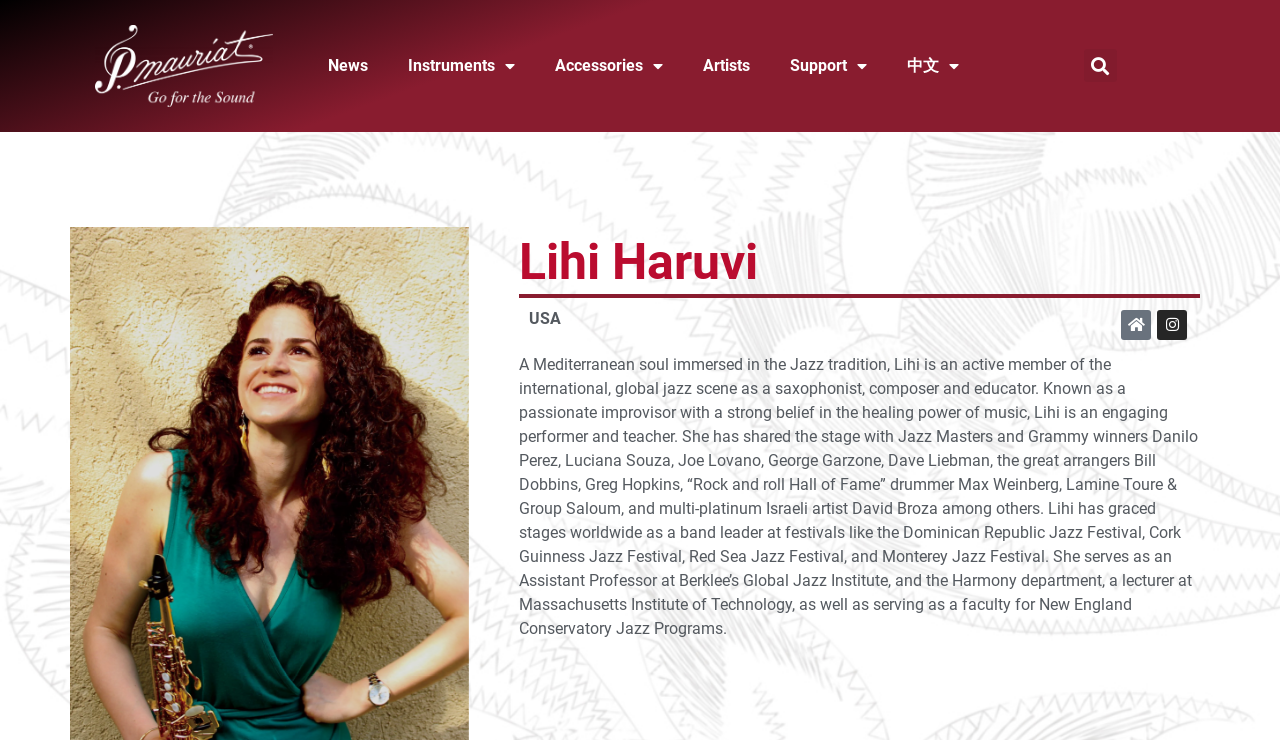Please provide a comprehensive response to the question based on the details in the image: What is Lihi Haruvi's profession?

Based on the webpage content, Lihi Haruvi is described as a saxophonist, composer, and educator, indicating that she is a musician and a teacher.